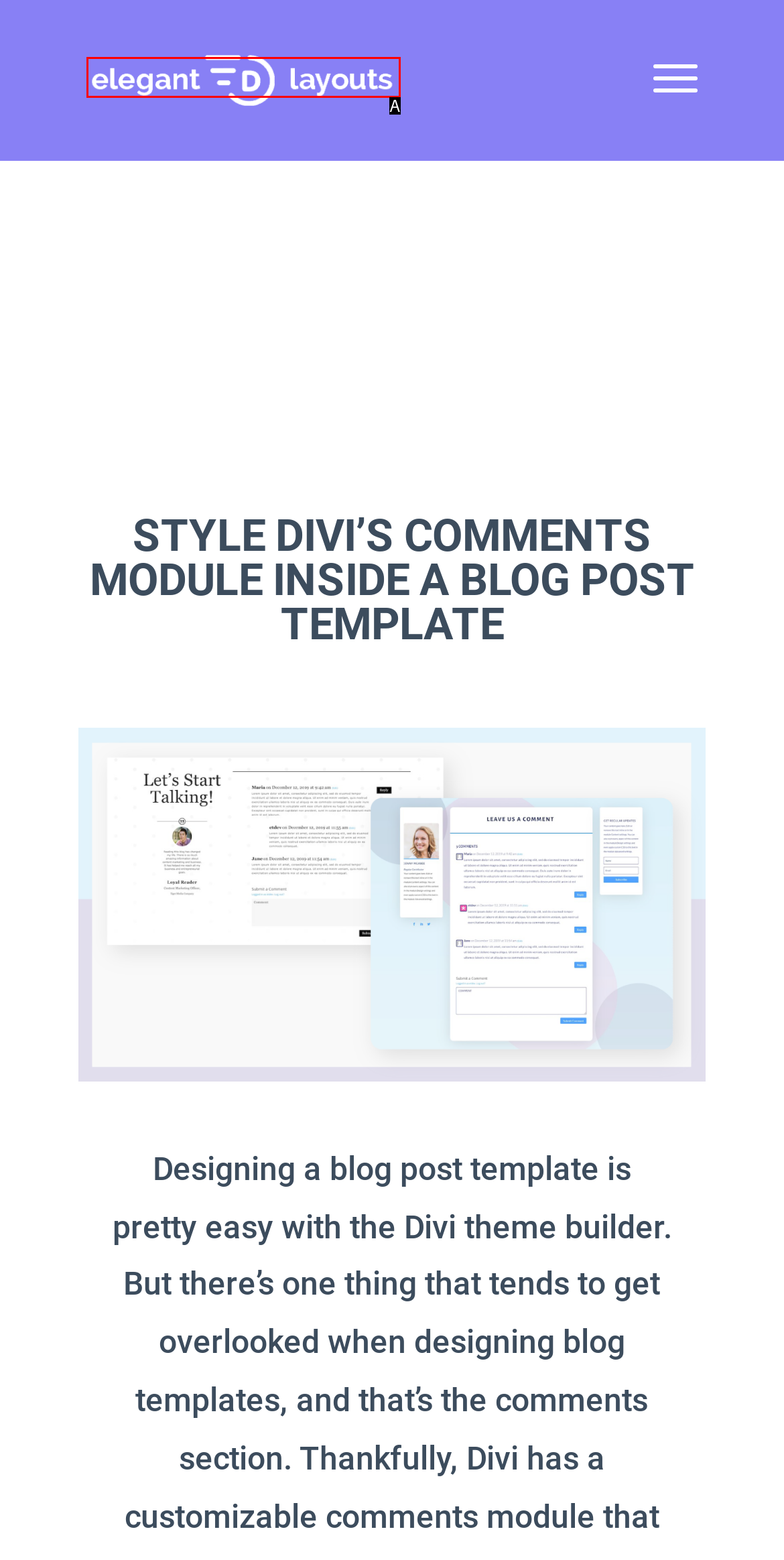From the available choices, determine which HTML element fits this description: alt="Elegant Divi Layouts" Respond with the correct letter.

A